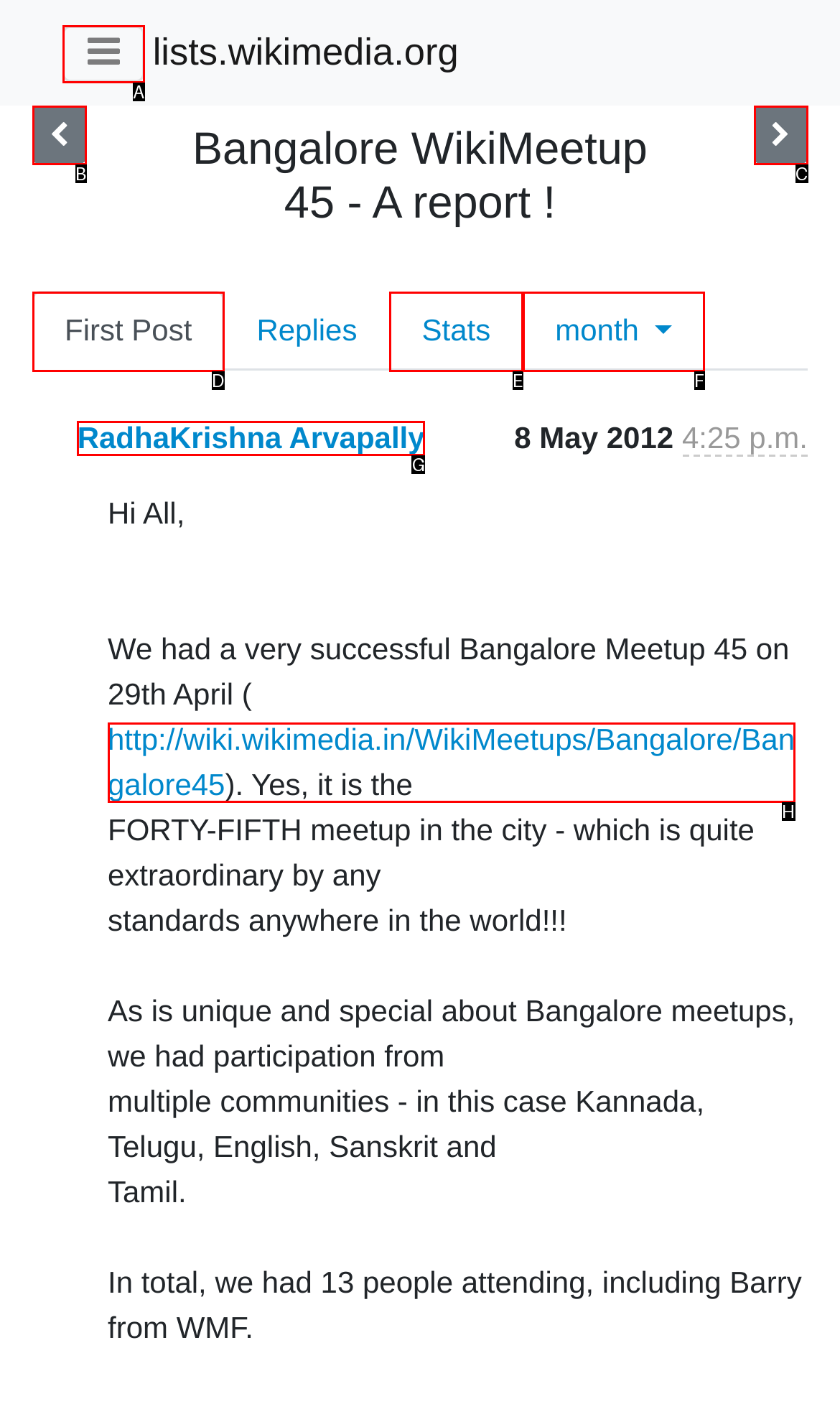Identify the HTML element that matches the description: Threads by month
Respond with the letter of the correct option.

F